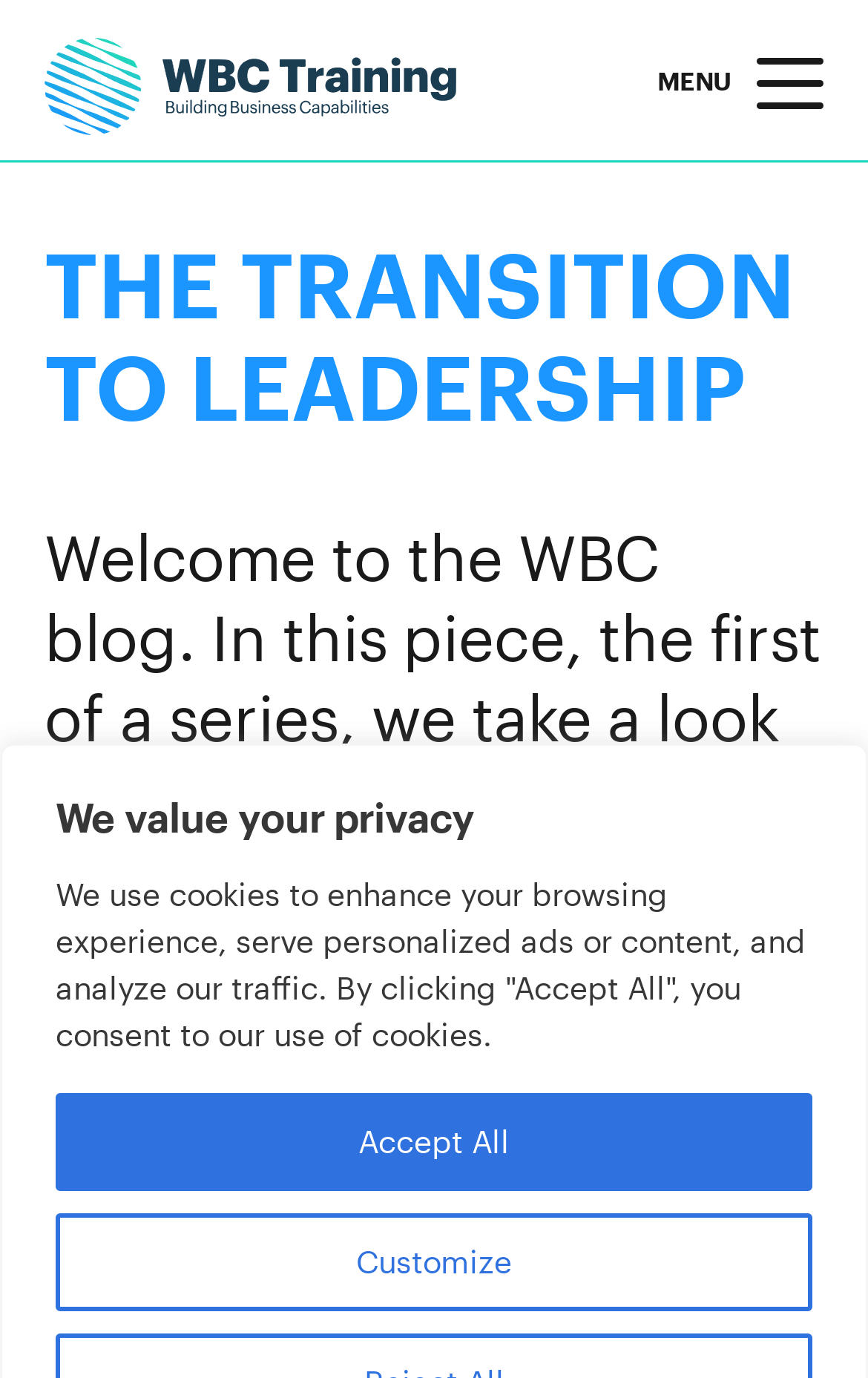How many links are in the main menu?
Based on the image, answer the question in a detailed manner.

I counted the number of link elements that are direct children of the root element, excluding the 'WBC Training Brand Mark' link. These links are 'Insights & Webinars', 'Our Services', 'Contact Us', and 'About Us'.